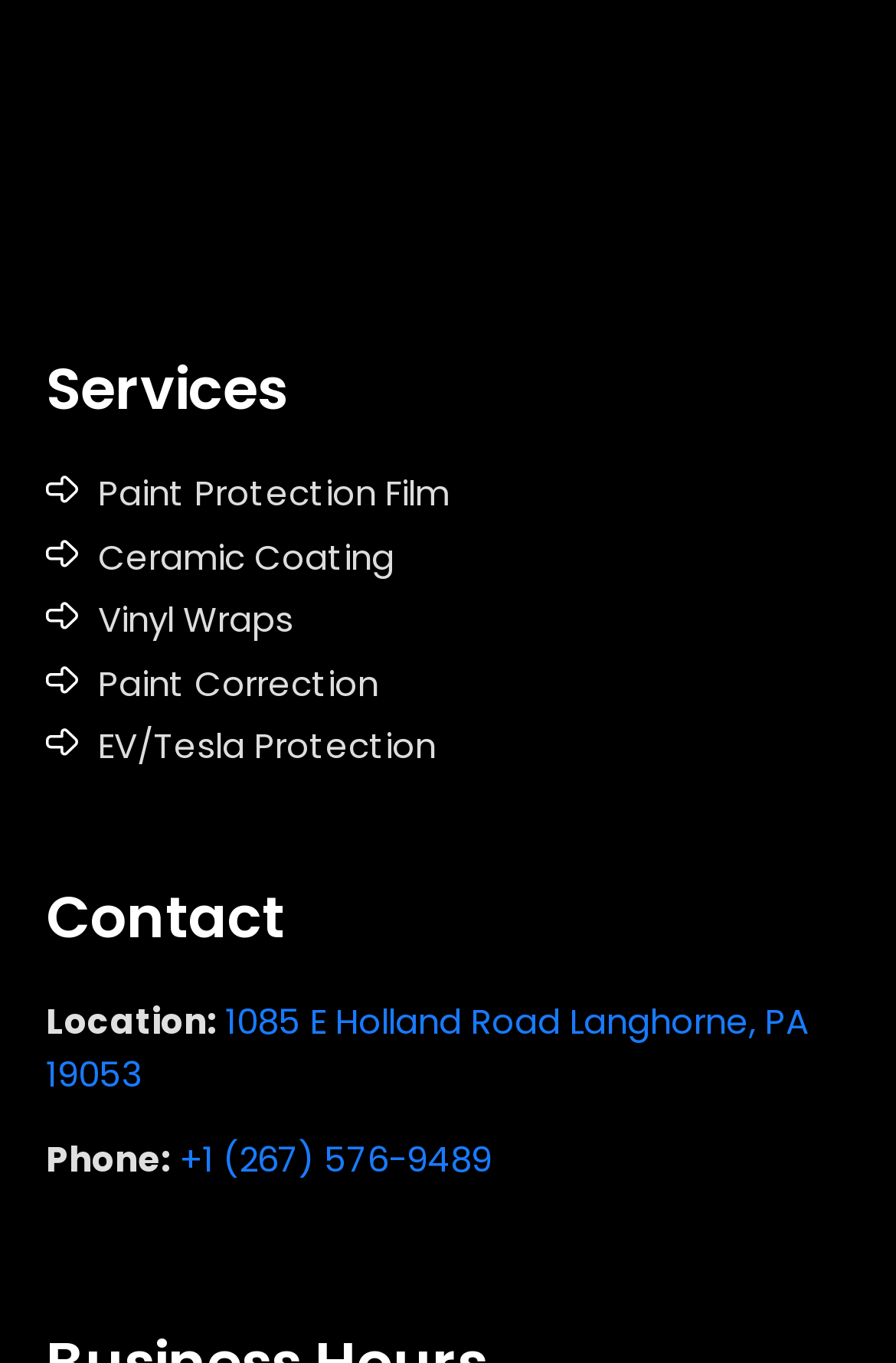How many links are under the 'Services' section?
Using the information presented in the image, please offer a detailed response to the question.

I counted the number of link elements under the 'Services' static text and found that there are 5 links: 'Paint Protection Film', 'Ceramic Coating', 'Vinyl Wraps', 'Paint Correction', and 'EV/Tesla Protection'.